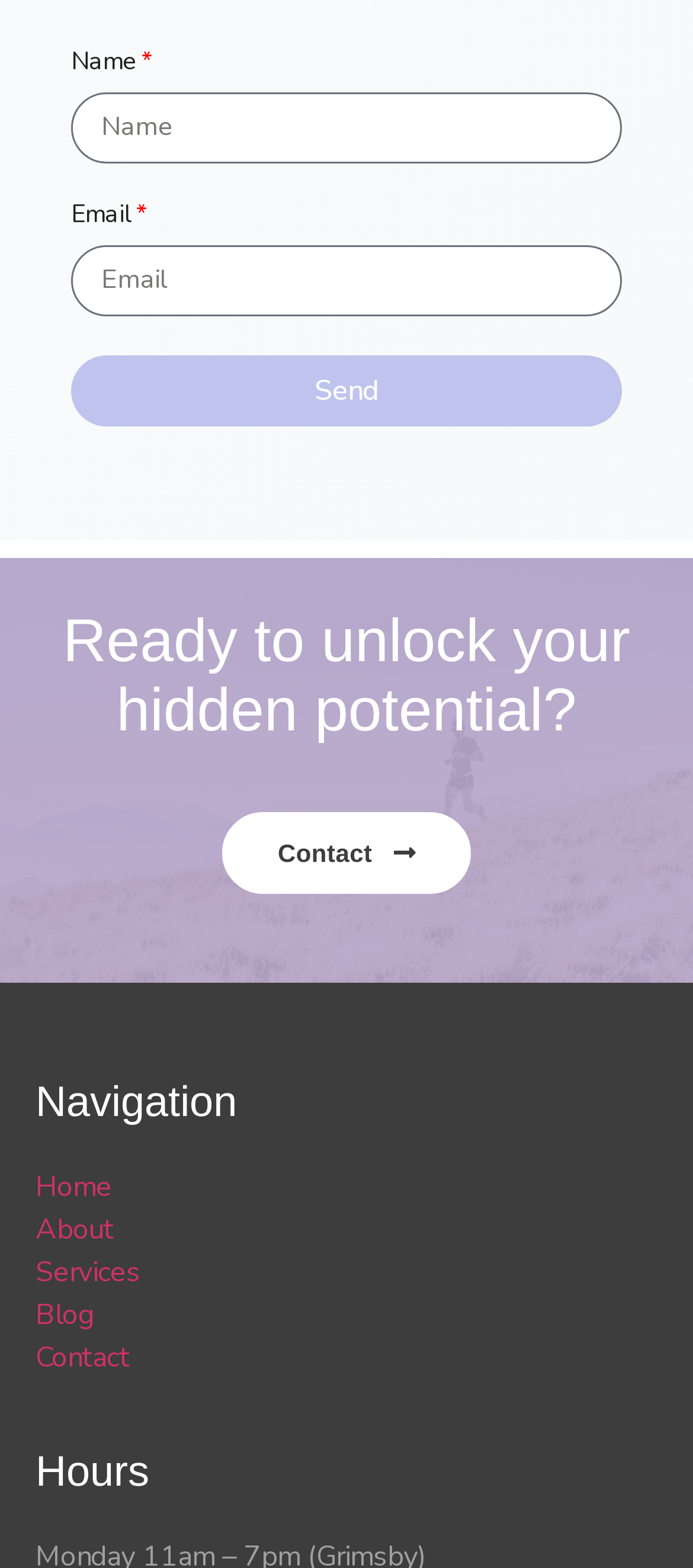Locate the bounding box coordinates of the element that should be clicked to fulfill the instruction: "Enter your name".

[0.103, 0.058, 0.897, 0.104]